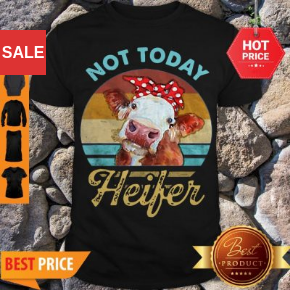Given the content of the image, can you provide a detailed answer to the question?
What is the background of the image?

The caption describes the background of the image as 'vibrant striped' in warm colors, which adds a fun and trendy flair to the overall design.